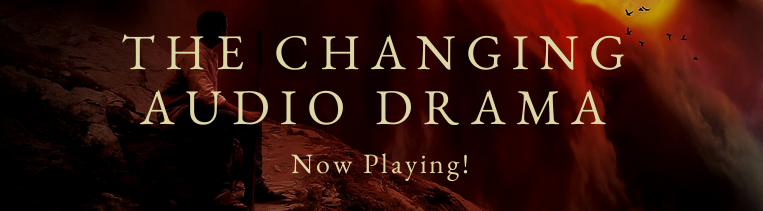Carefully observe the image and respond to the question with a detailed answer:
What is the status of the audio series?

The status of the audio series can be determined from the bold text 'Now Playing!' on the banner, which indicates that the audio series is currently ongoing and available to listen to.